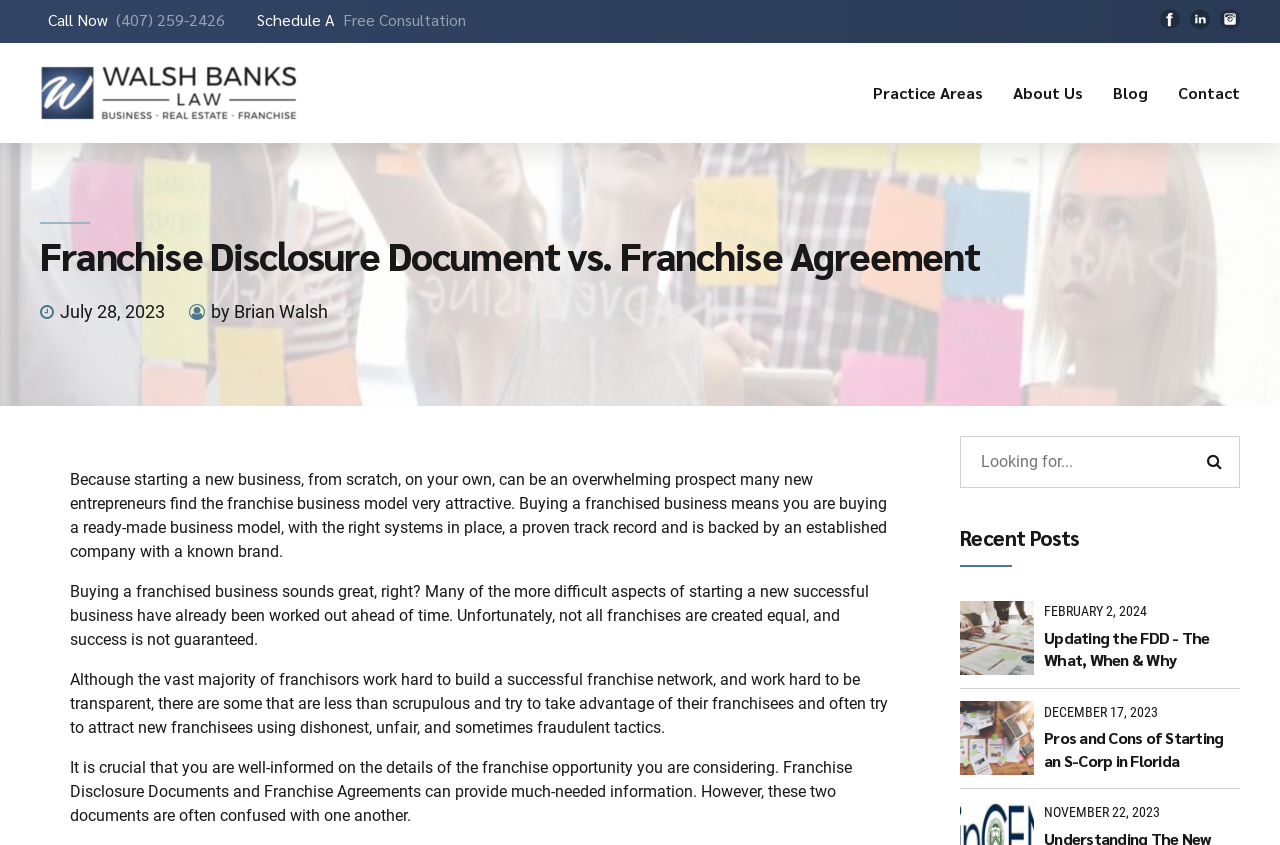Bounding box coordinates are specified in the format (top-left x, top-left y, bottom-right x, bottom-right y). All values are floating point numbers bounded between 0 and 1. Please provide the bounding box coordinate of the region this sentence describes: ABC Program

[0.803, 0.169, 0.94, 0.222]